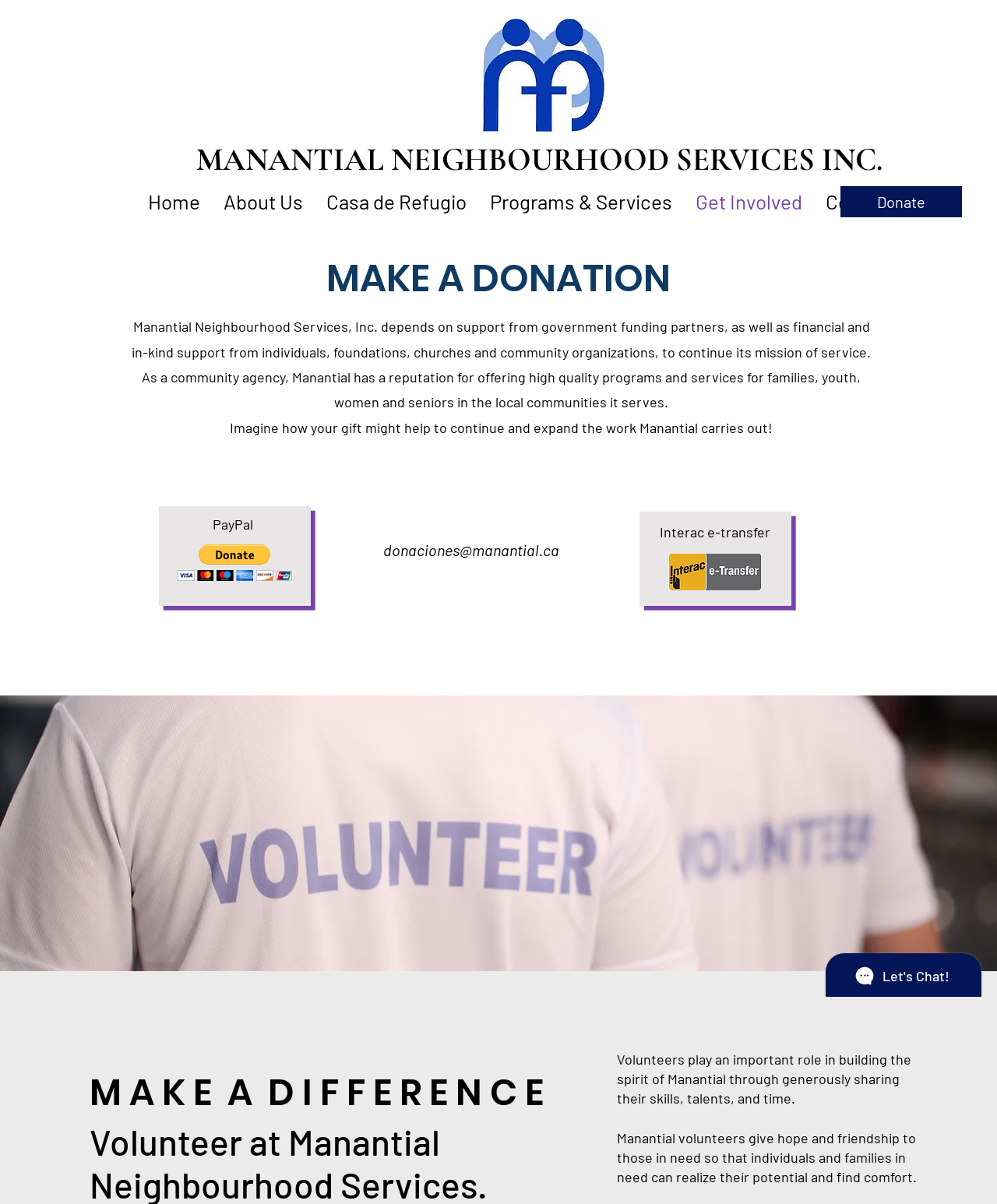What kind of programs does the organization offer?
Provide an in-depth and detailed explanation in response to the question.

The webpage mentions that 'Manantial has a reputation for offering high quality programs and services for families, youth, women and seniors in the local communities it serves.' This indicates that the organization offers programs and services for these specific groups of people.